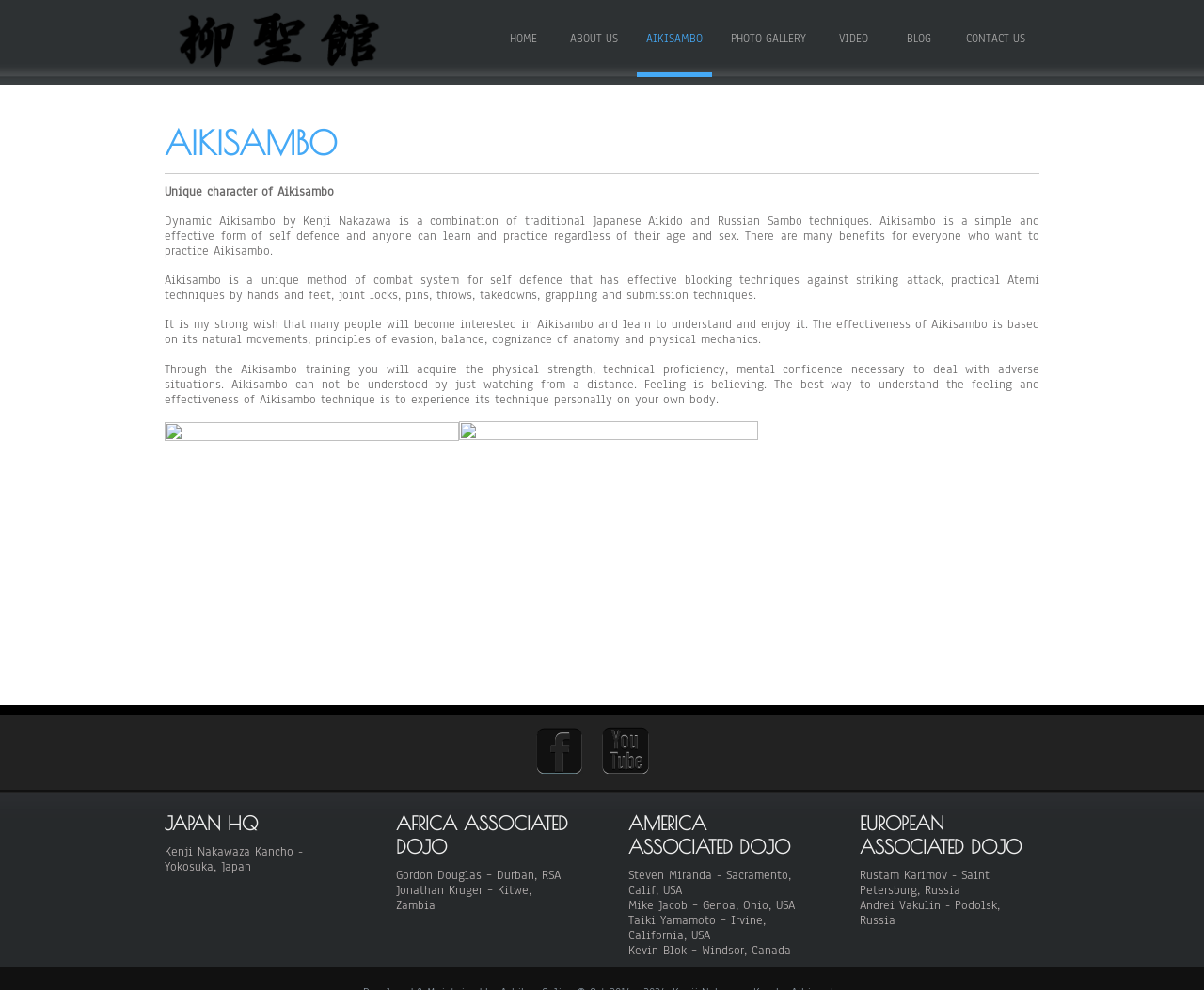Using the element description: "About Us", determine the bounding box coordinates for the specified UI element. The coordinates should be four float numbers between 0 and 1, [left, top, right, bottom].

[0.466, 0.009, 0.521, 0.078]